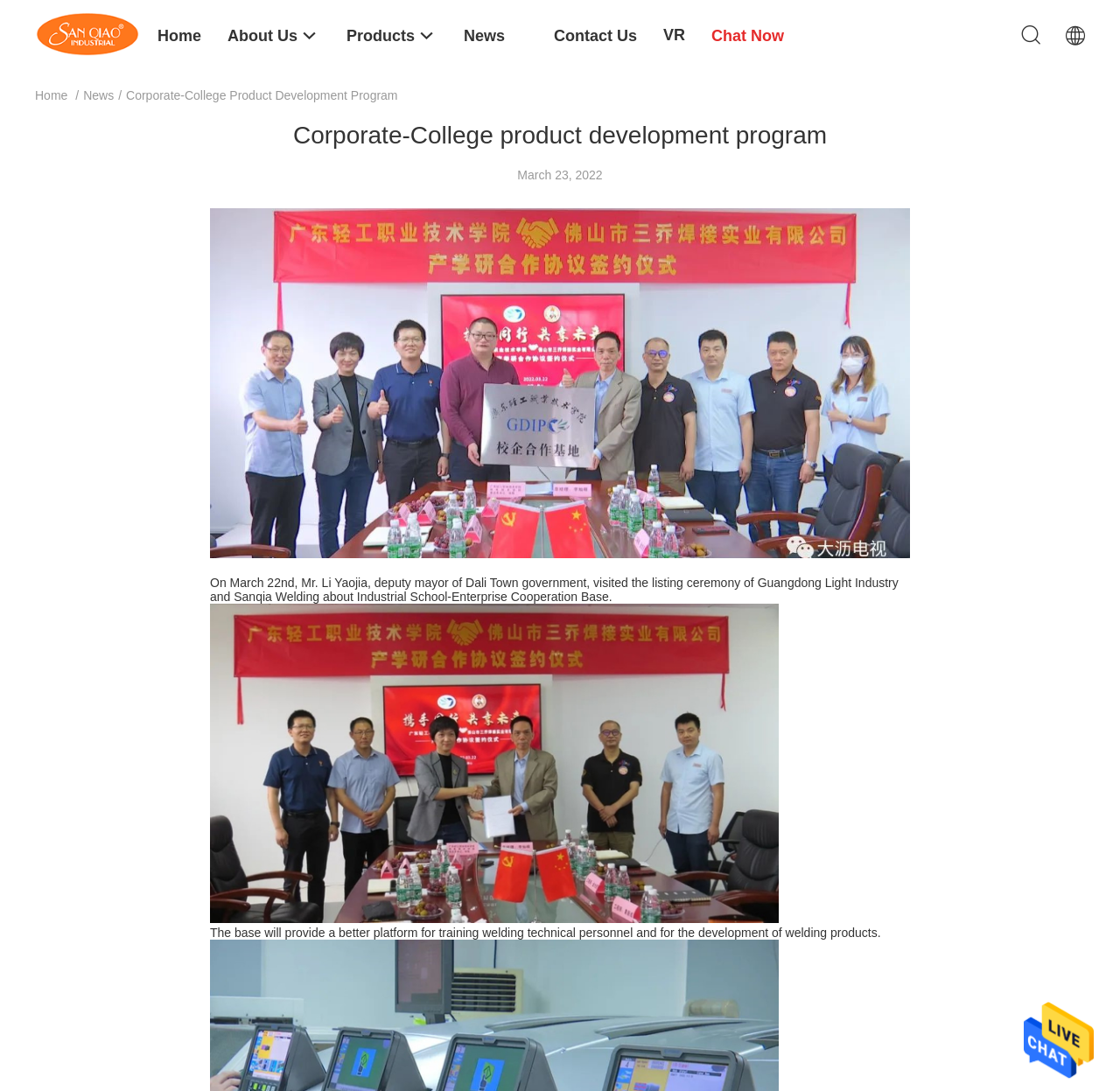Elaborate on the different components and information displayed on the webpage.

The webpage is about China Foshan Sanqiao Welding Industry Co., Ltd.'s latest company news, specifically about their Corporate-College product development program. 

At the top right corner, there is a "Send Message" link accompanied by an image. On the top left, the company's logo and name "Foshan Sanqiao Welding Industry Co., Ltd." are displayed, with an image beside it. 

Below the company's logo, there is a navigation menu with links to "Home", "About Us", "Products", "News", "Contact Us", "VR", and "Chat Now". 

Further down, there is a breadcrumb navigation with links to "Home" and "News", separated by a slash. The title "Corporate-College Product Development Program" is displayed prominently, followed by a date "March 23, 2022". 

The main content of the webpage is an article about the company's latest news, which includes a link to the full news article and an image. The article's text describes a visit by Mr. Li Yaojia, deputy mayor of Dali Town government, to the listing ceremony of Guangdong Light Industry and Sanqia Welding about Industrial School-Enterprise Cooperation Base. There is also an image related to the news article. The article continues to describe the purpose of the base, which is to provide a platform for training welding technical personnel and for the development of welding products.